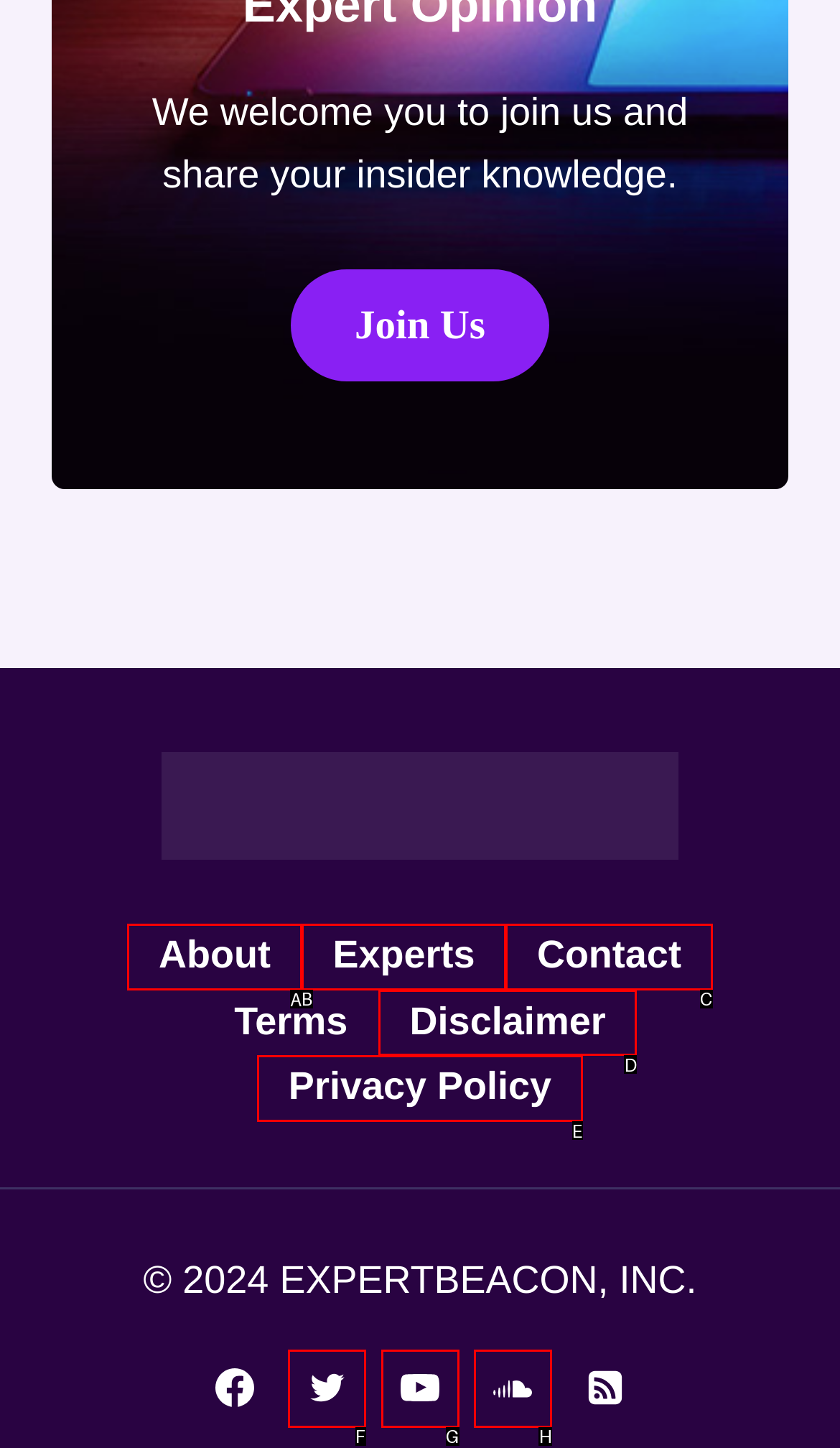Choose the HTML element you need to click to achieve the following task: go to About page
Respond with the letter of the selected option from the given choices directly.

A